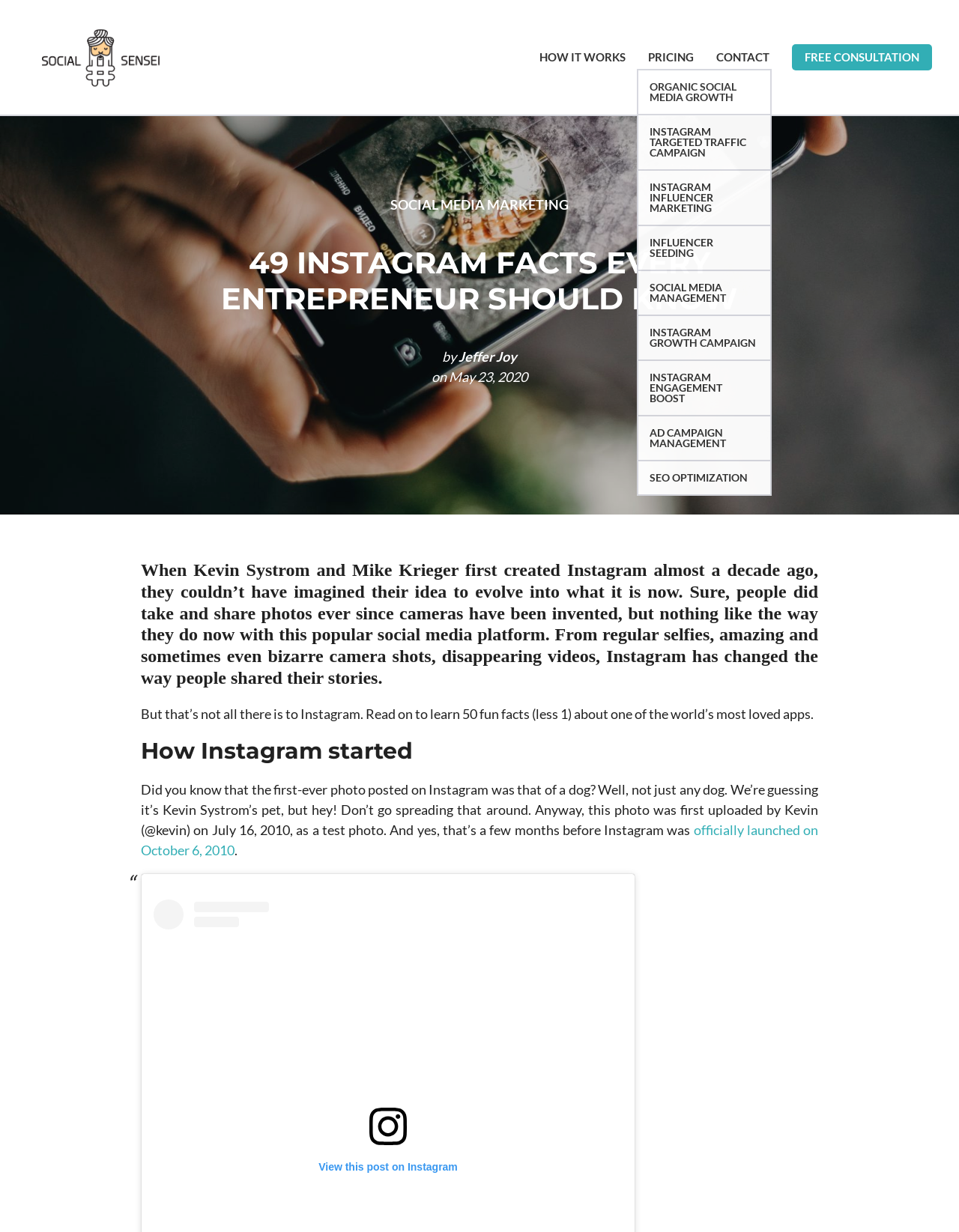Can you determine the bounding box coordinates of the area that needs to be clicked to fulfill the following instruction: "Click on the 'HOW IT WORKS' link"?

[0.551, 0.037, 0.664, 0.056]